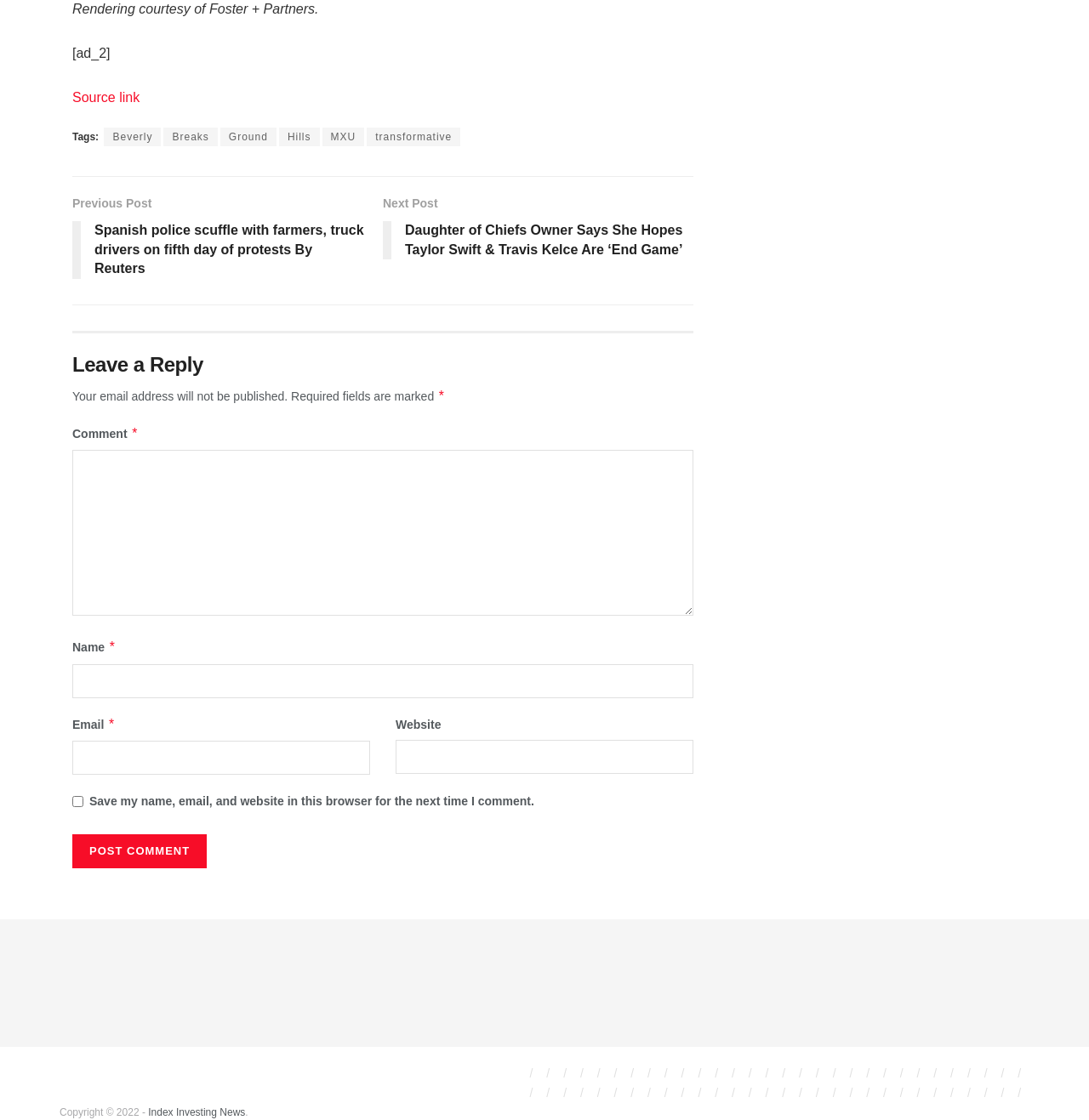Determine the bounding box coordinates of the clickable region to execute the instruction: "Click on the 'Index Investing News' link". The coordinates should be four float numbers between 0 and 1, denoted as [left, top, right, bottom].

[0.136, 0.988, 0.225, 0.999]